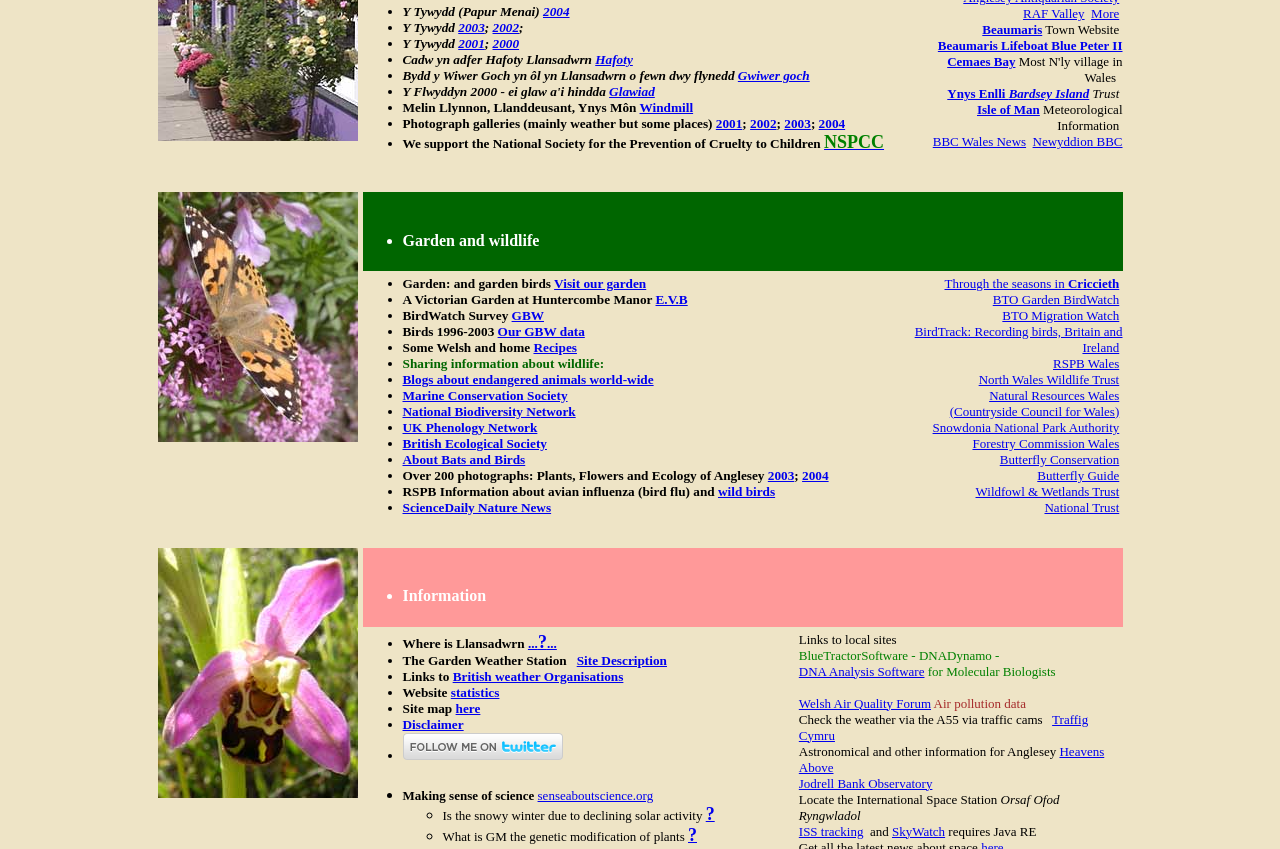Could you highlight the region that needs to be clicked to execute the instruction: "Read news about Ethnic Serbs barricading road in Northern Kosovo"?

None